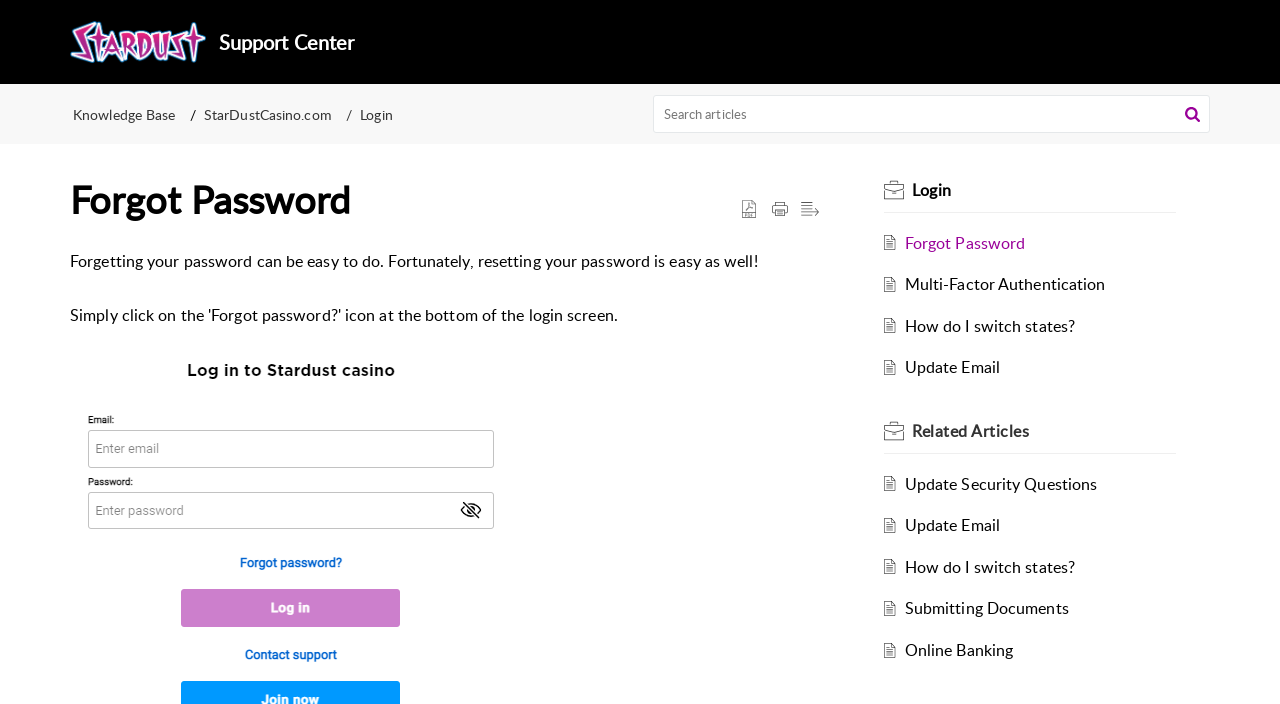Specify the bounding box coordinates for the region that must be clicked to perform the given instruction: "go to the 'Login' page".

[0.712, 0.254, 0.743, 0.286]